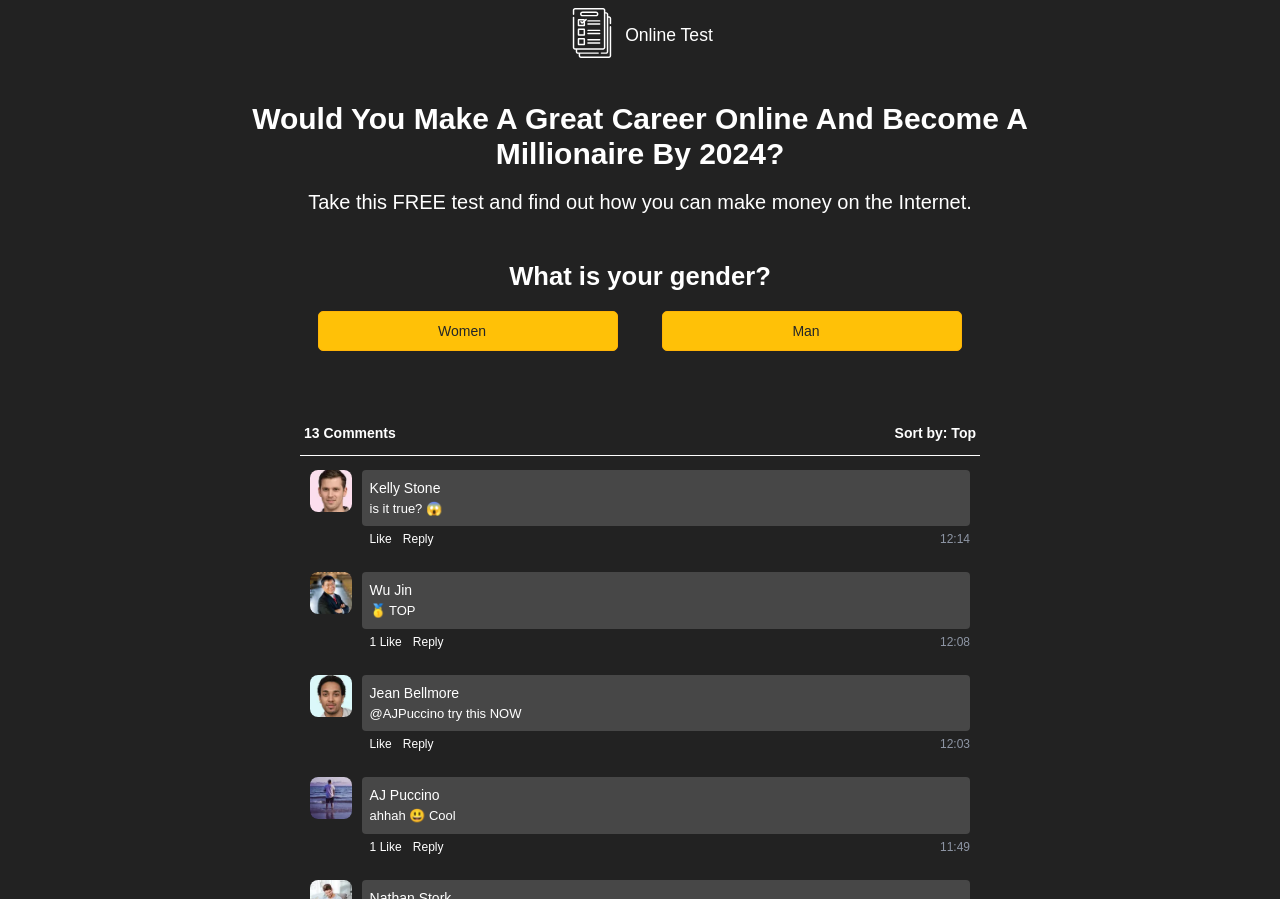Who is the person in the image at the top of the page?
Based on the image content, provide your answer in one word or a short phrase.

Logo